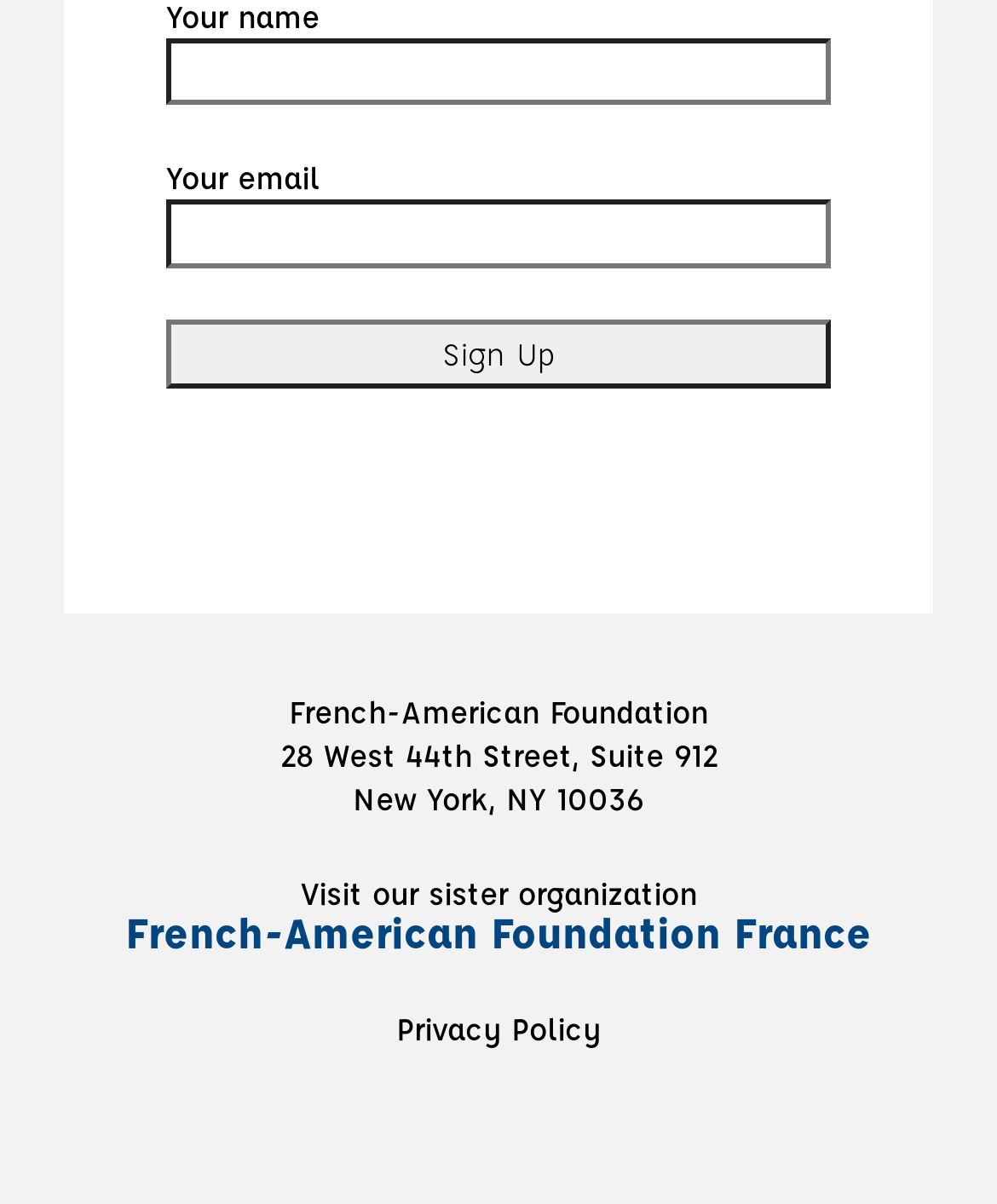For the given element description Privacy Policy, determine the bounding box coordinates of the UI element. The coordinates should follow the format (top-left x, top-left y, bottom-right x, bottom-right y) and be within the range of 0 to 1.

[0.397, 0.837, 0.603, 0.871]